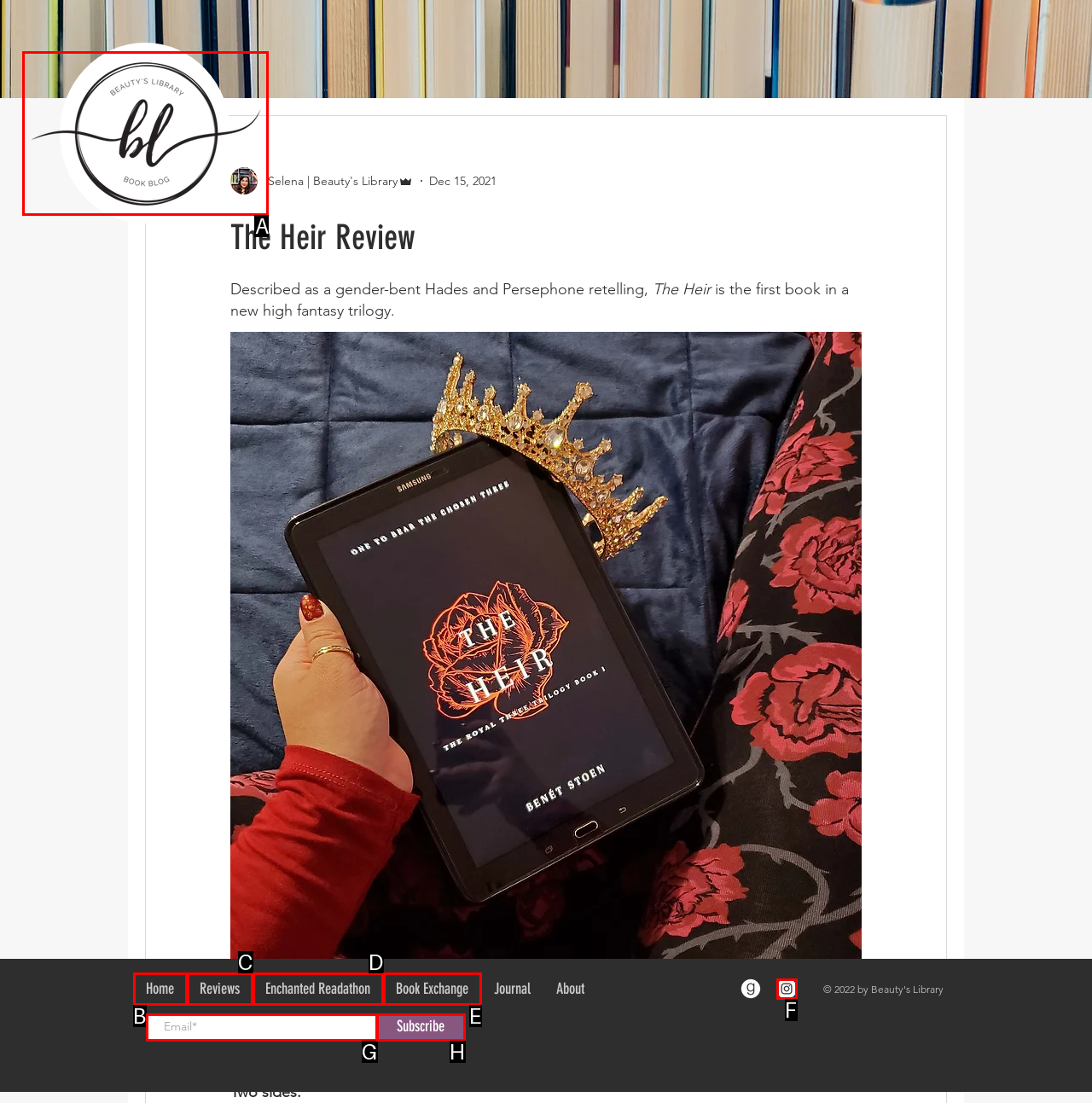Identify the HTML element to click to execute this task: Click the logo to go to the homepage Respond with the letter corresponding to the proper option.

A